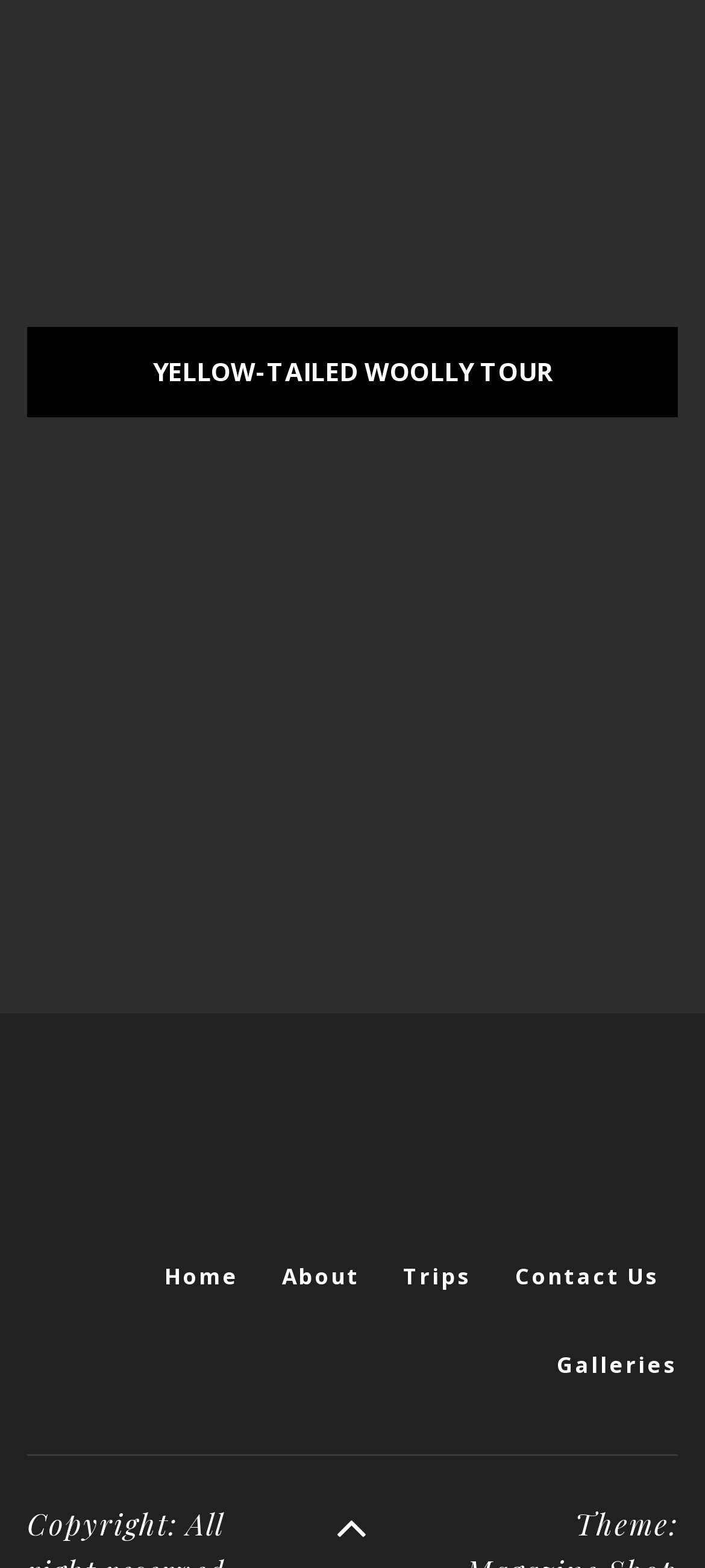How many links are in the navigation menu?
Refer to the image and provide a one-word or short phrase answer.

5